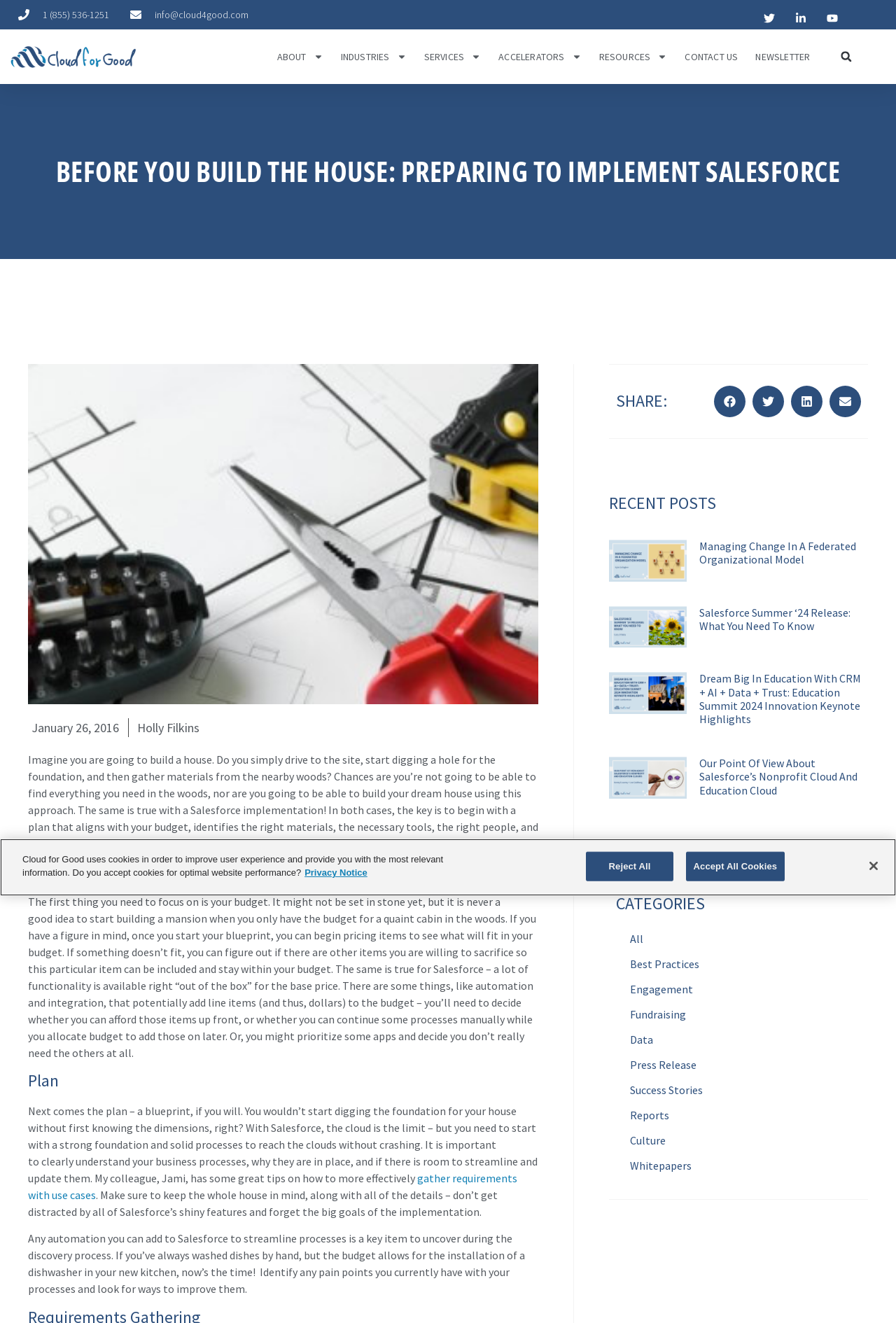Specify the bounding box coordinates for the region that must be clicked to perform the given instruction: "Share on facebook".

[0.797, 0.291, 0.832, 0.315]